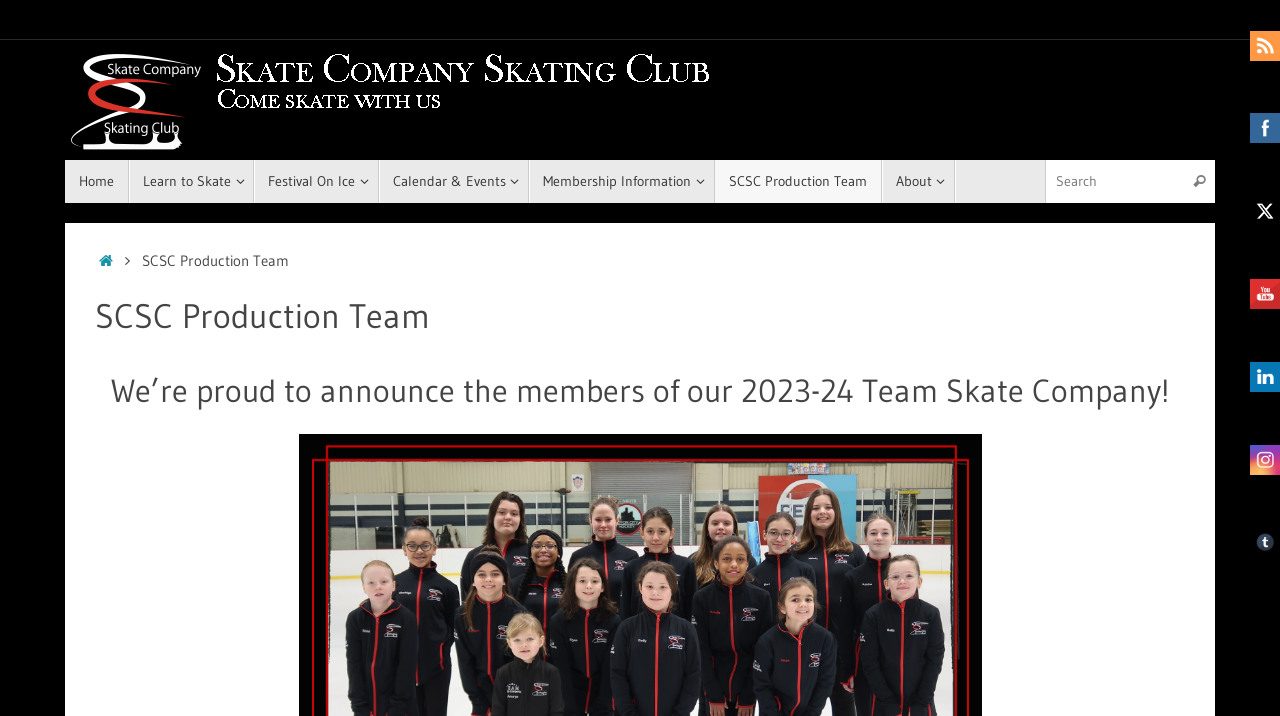Provide the bounding box coordinates for the UI element that is described as: "Festival On Ice".

[0.199, 0.223, 0.296, 0.284]